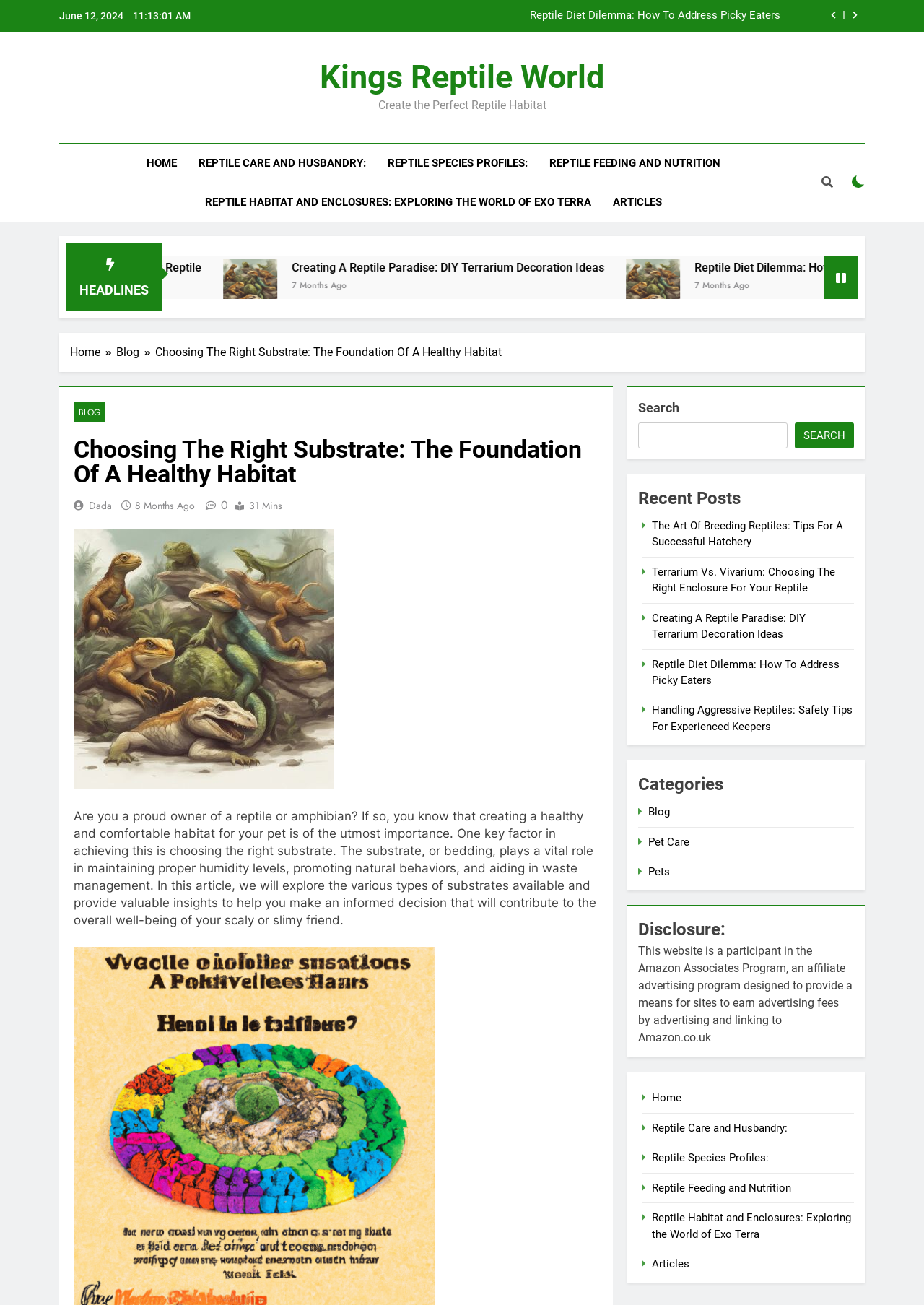Bounding box coordinates must be specified in the format (top-left x, top-left y, bottom-right x, bottom-right y). All values should be floating point numbers between 0 and 1. What are the bounding box coordinates of the UI element described as: 8 months ago

[0.146, 0.382, 0.211, 0.393]